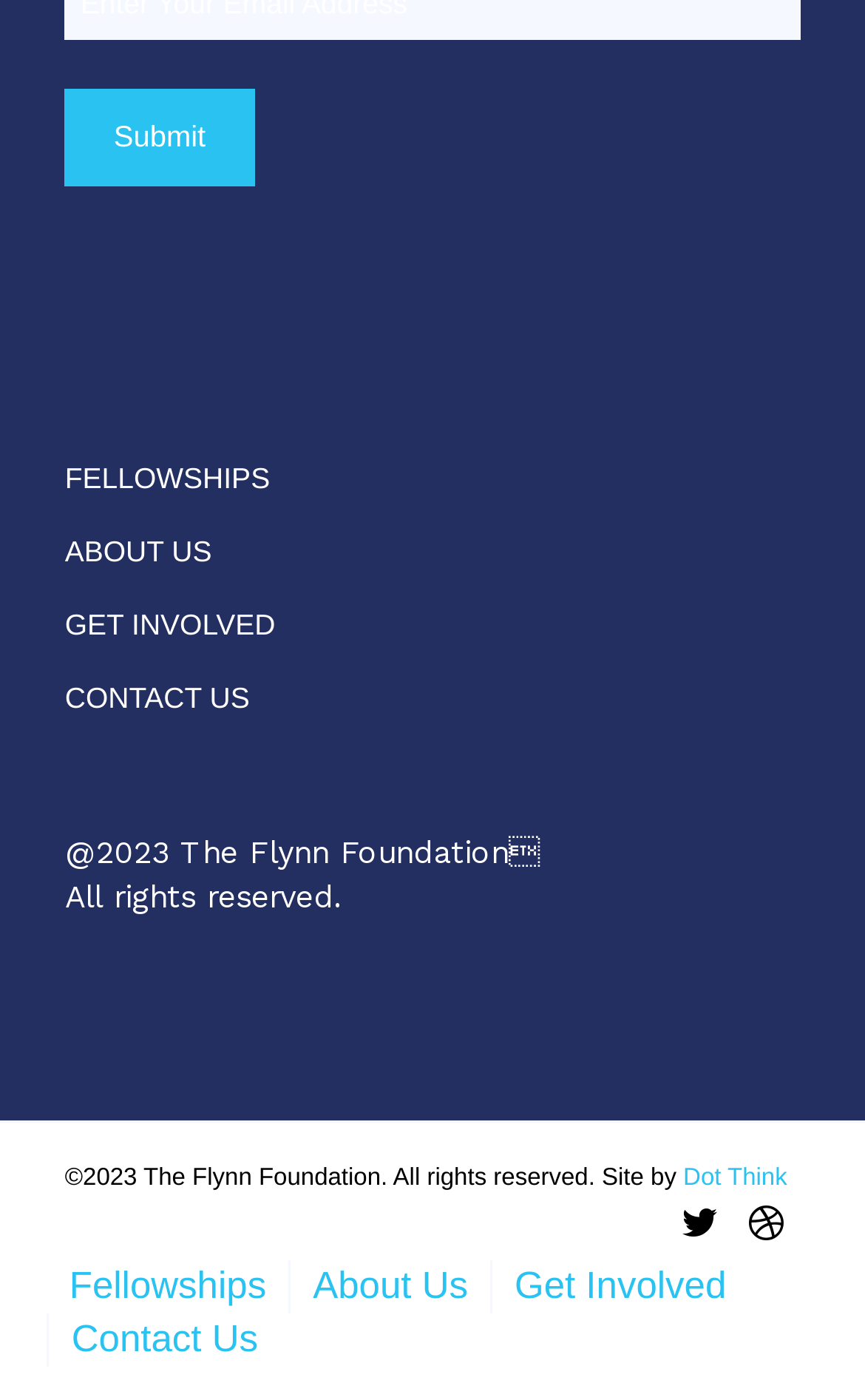How many social media links are there?
Please respond to the question with a detailed and thorough explanation.

I counted the social media links at the bottom of the page, which includes 'Link to Twitter' and 'Link to Dribbble', totaling 2 social media links.